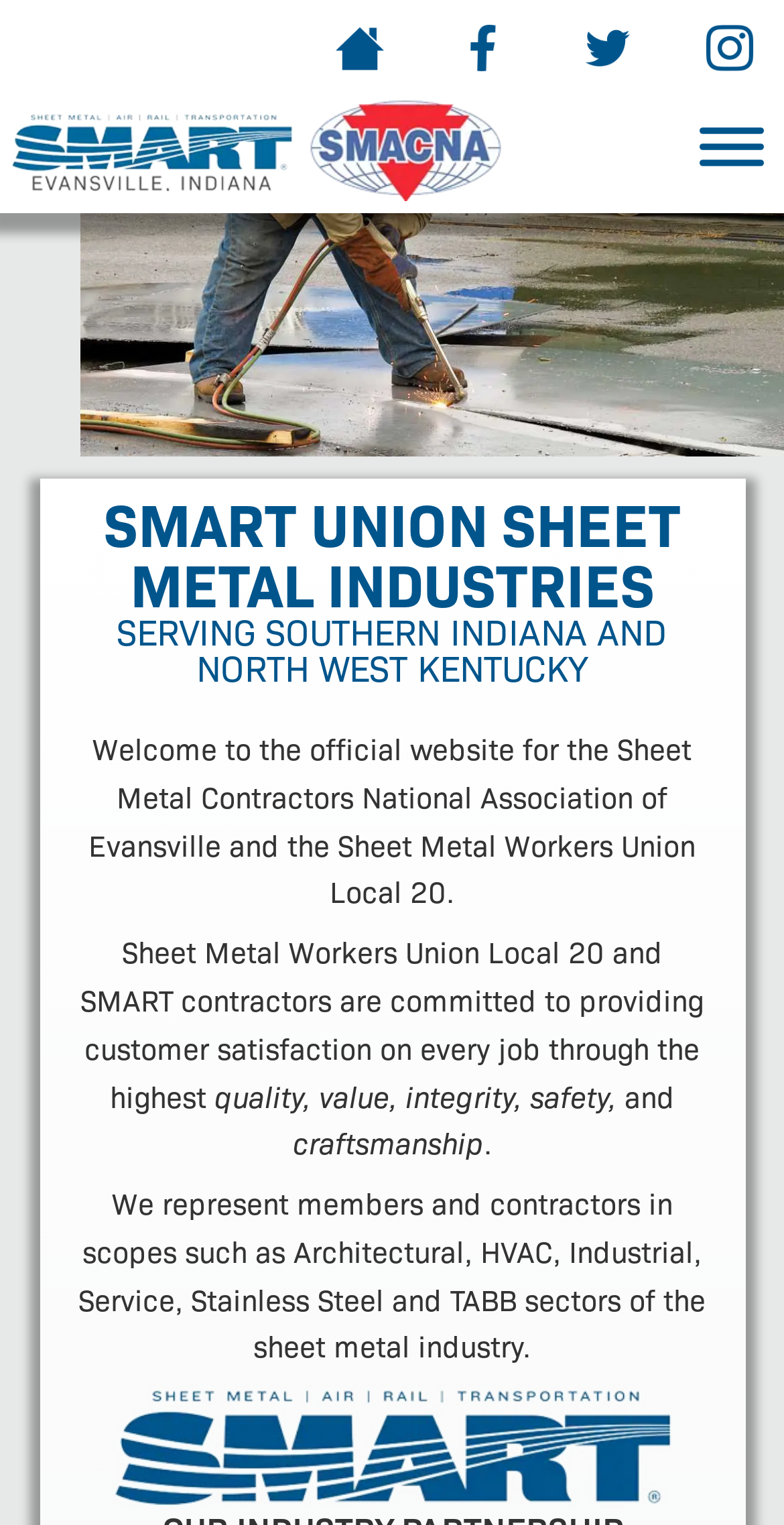Utilize the information from the image to answer the question in detail:
What is the scope of the sheet metal industry?

I found a StaticText element that lists the scopes of the sheet metal industry, which include Architectural, HVAC, Industrial, Service, Stainless Steel, and TABB sectors. This suggests that the scope of the industry is quite broad and encompasses various areas.